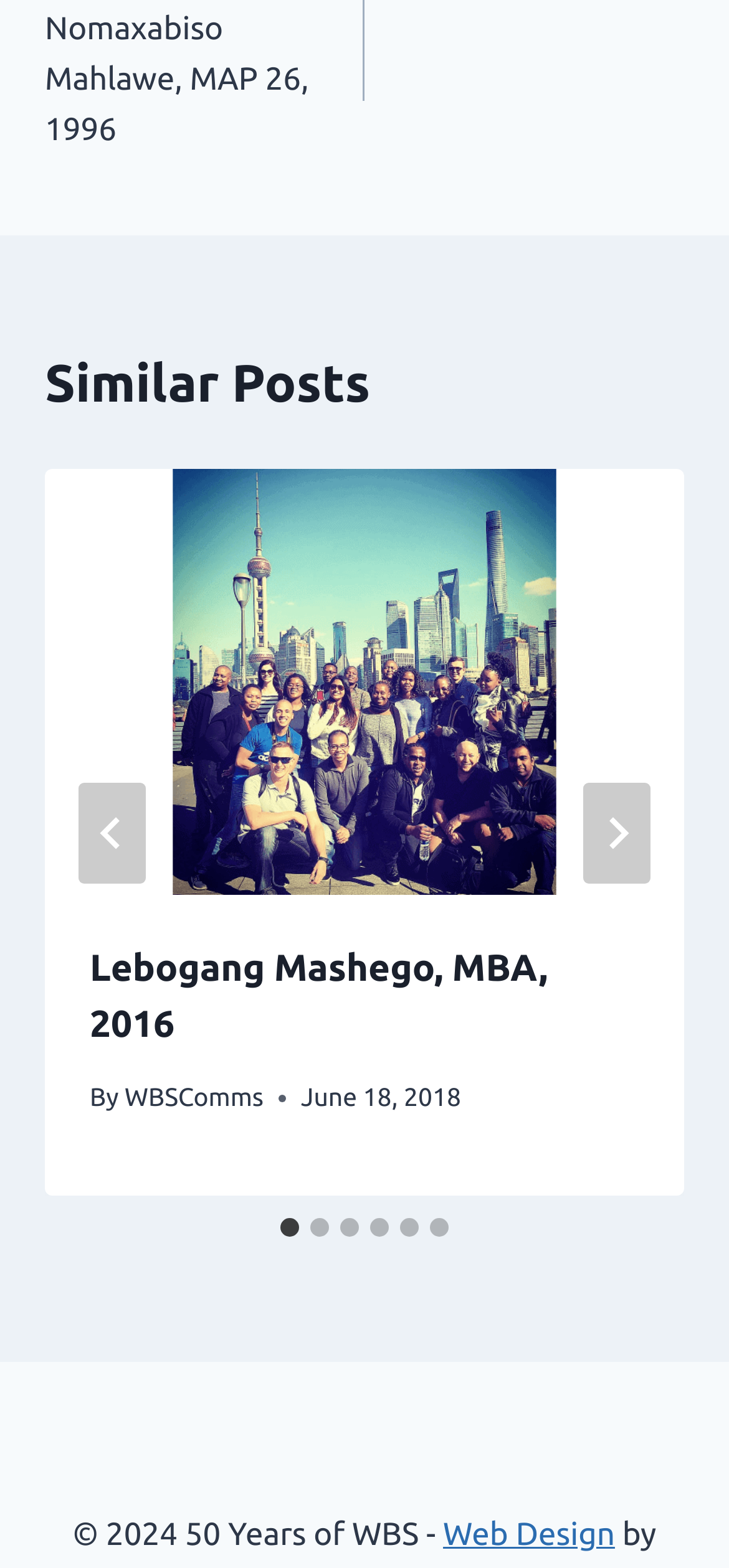Locate the coordinates of the bounding box for the clickable region that fulfills this instruction: "Visit Web Design".

[0.608, 0.968, 0.844, 0.99]